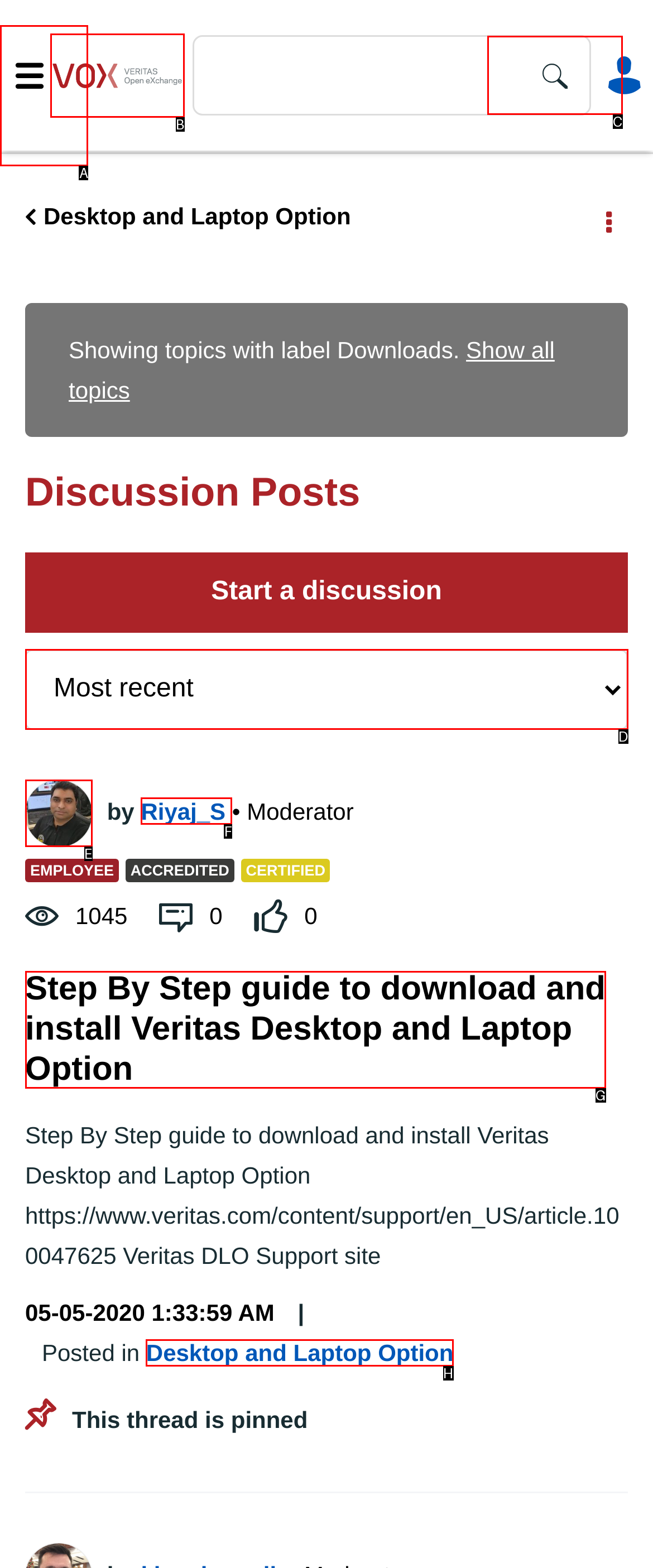Select the letter associated with the UI element you need to click to perform the following action: Learn about the magazine
Reply with the correct letter from the options provided.

None